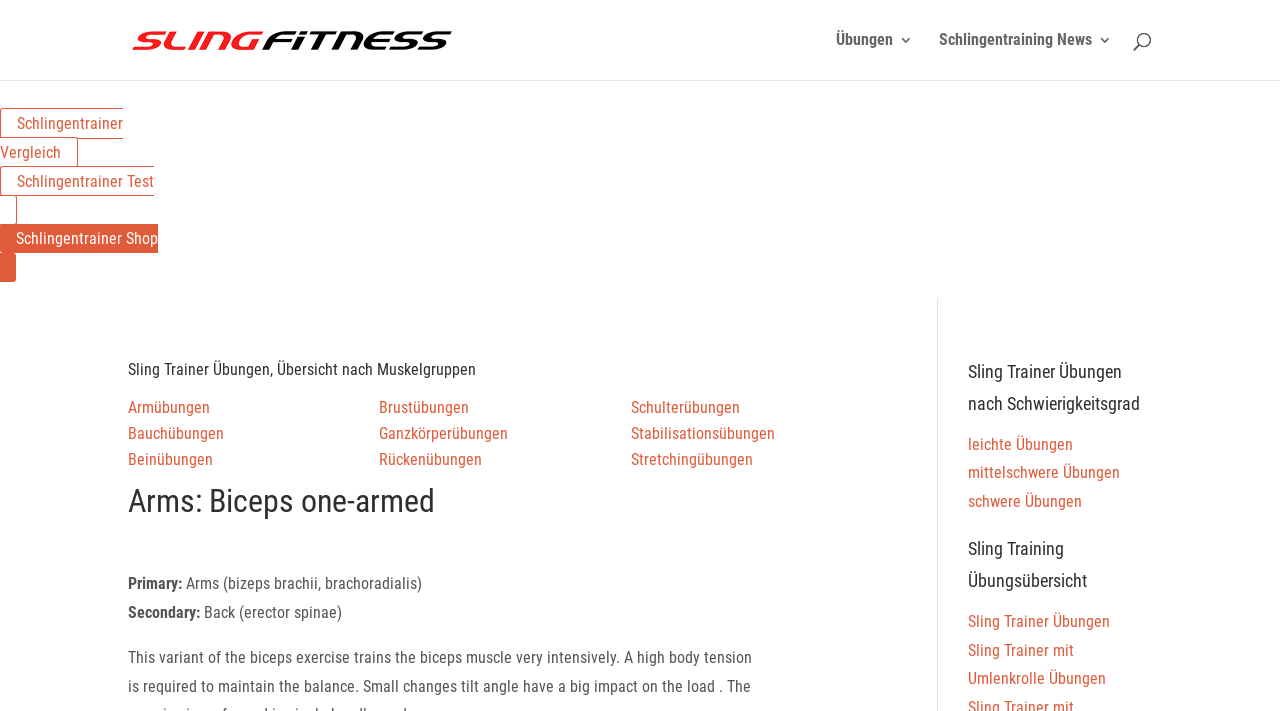Could you provide the bounding box coordinates for the portion of the screen to click to complete this instruction: "Click on the link to leichte Übungen"?

[0.756, 0.611, 0.838, 0.638]